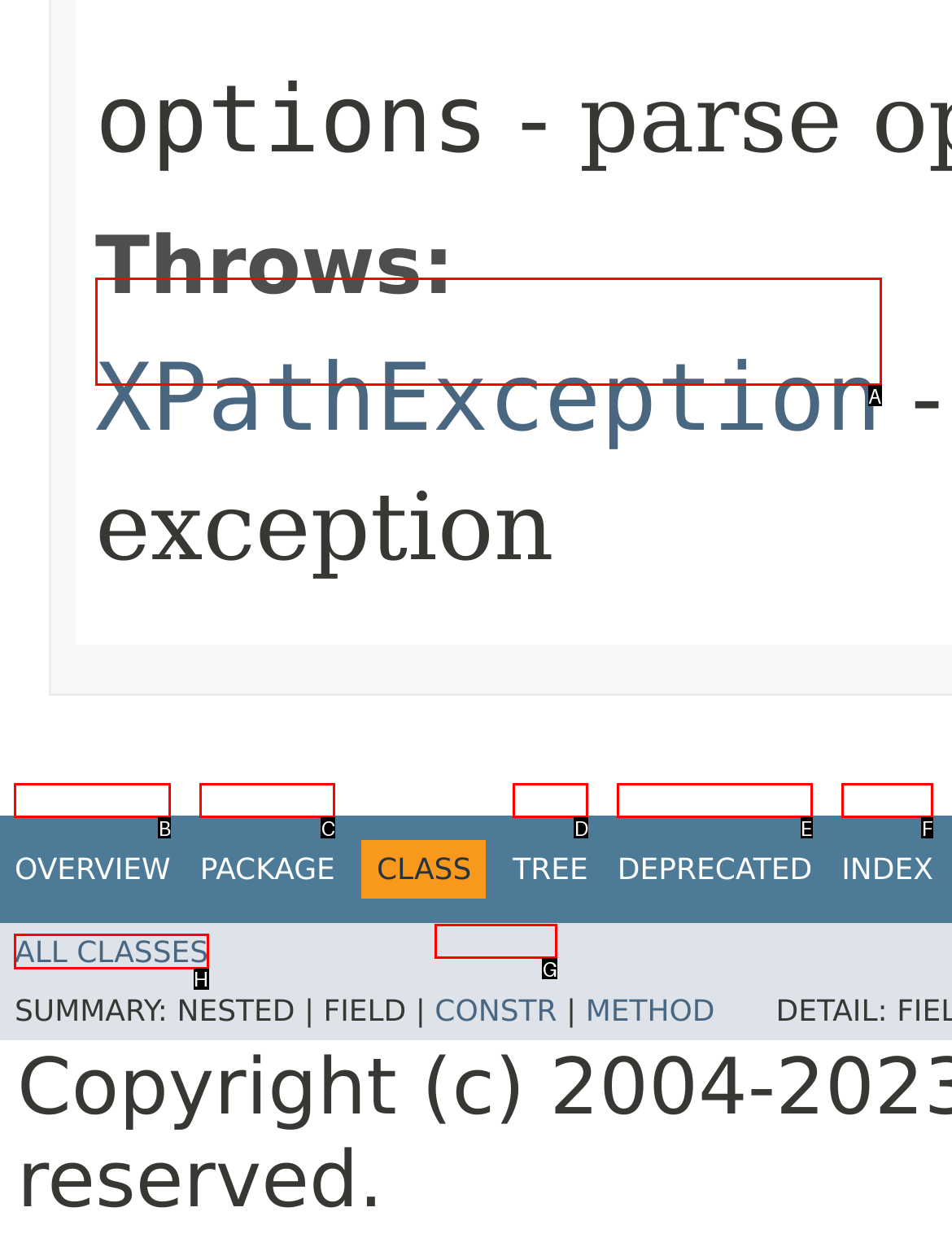Select the HTML element that needs to be clicked to perform the task: Learn about the Repeater Lists and Linked Repeater Networks. Reply with the letter of the chosen option.

None